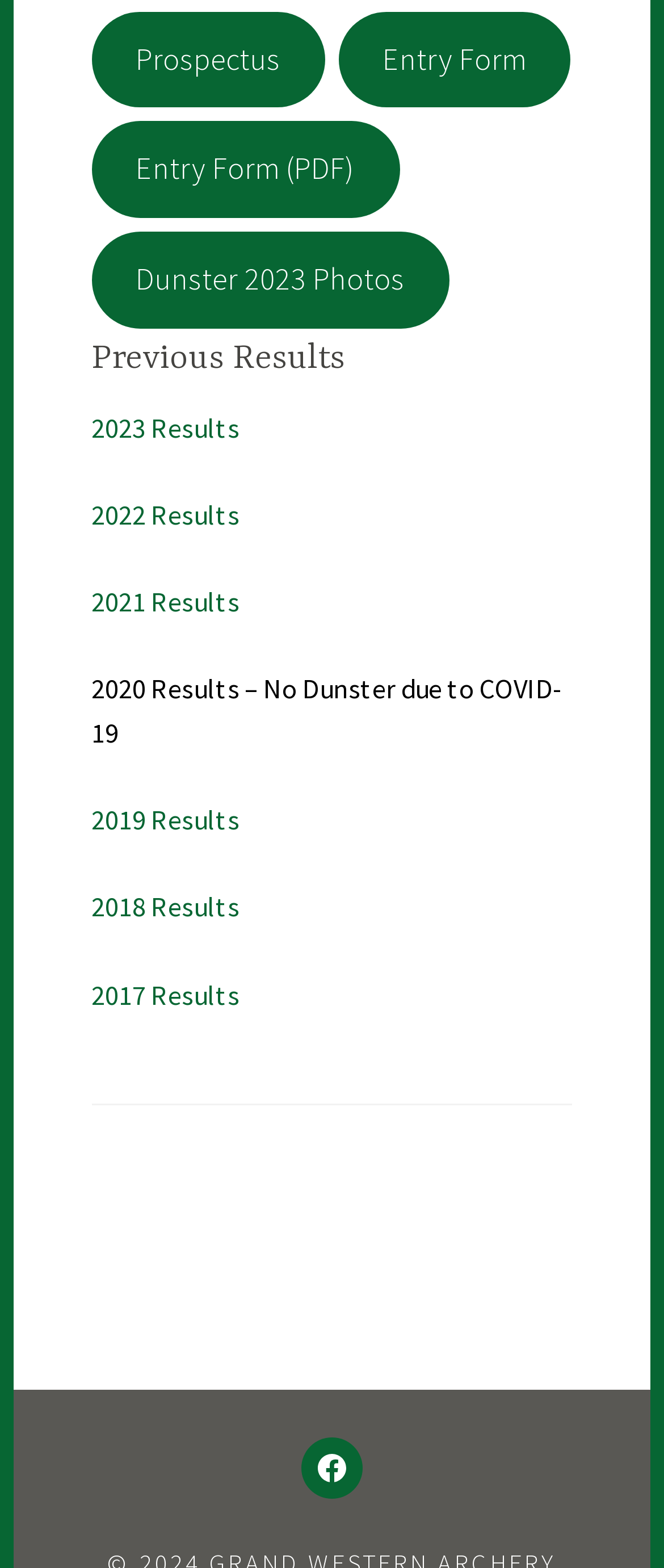Highlight the bounding box coordinates of the element you need to click to perform the following instruction: "Download Entry Form in PDF."

[0.138, 0.077, 0.602, 0.139]